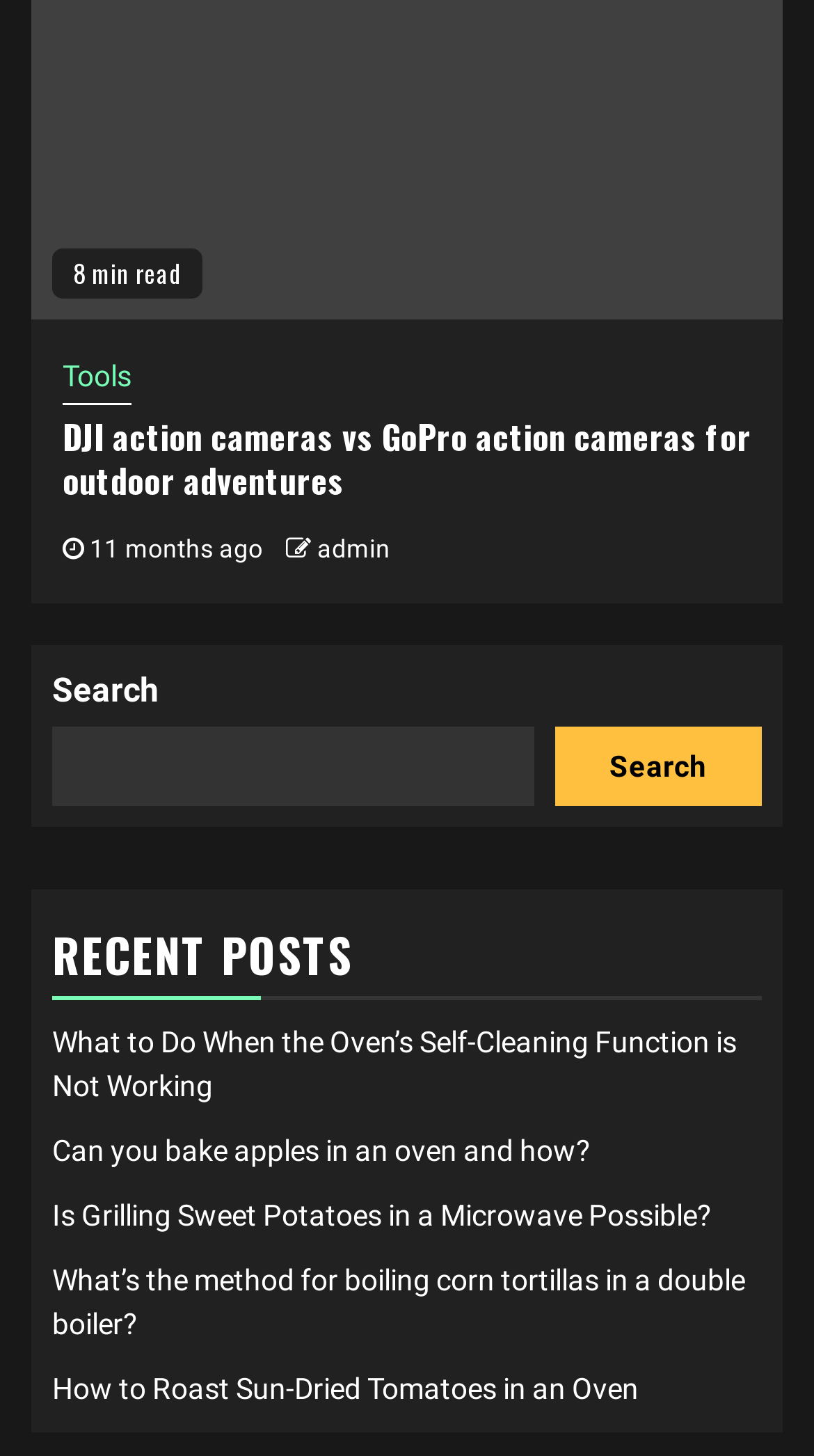Locate the bounding box coordinates of the element I should click to achieve the following instruction: "View recent posts".

[0.064, 0.626, 0.936, 0.687]